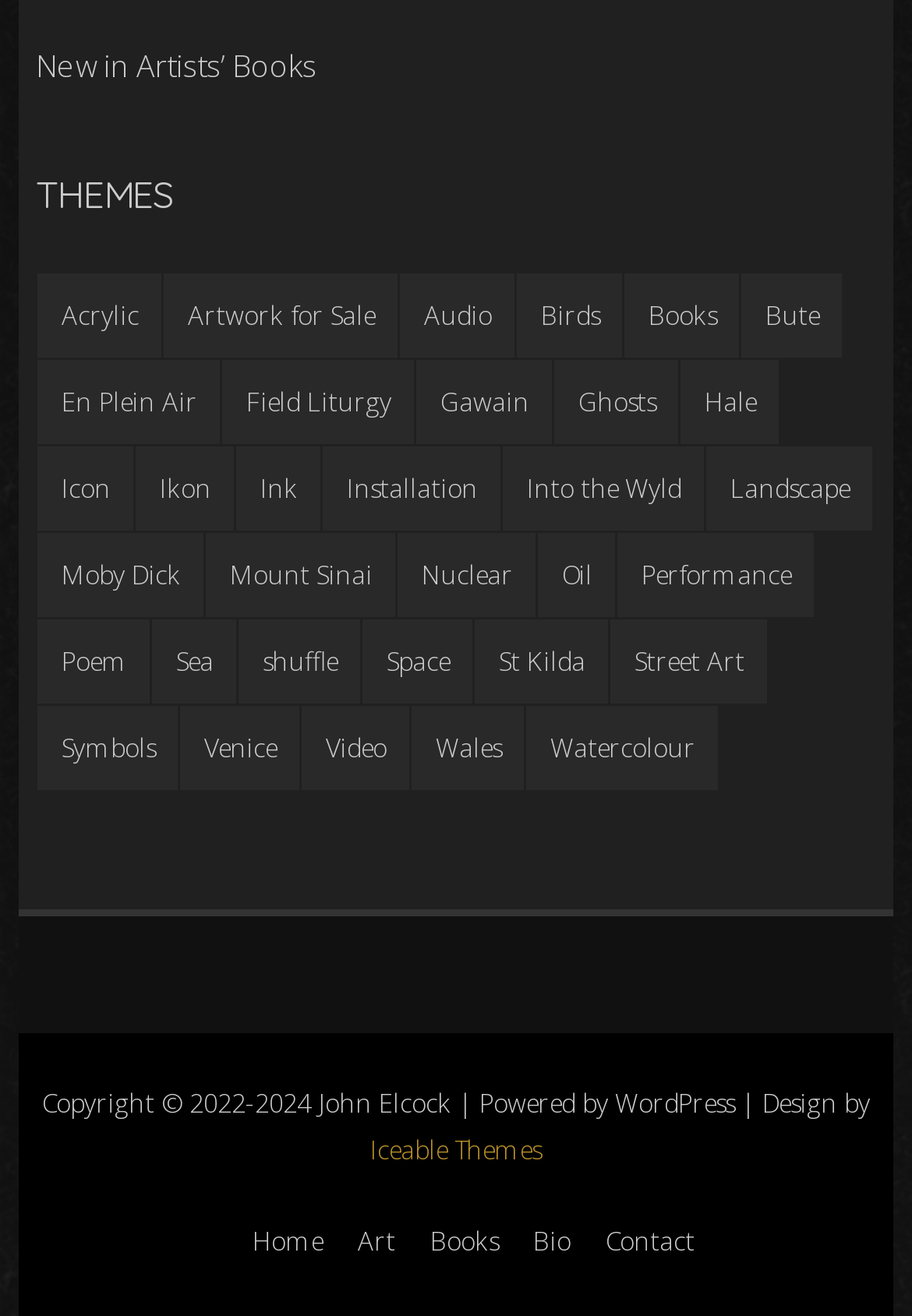Pinpoint the bounding box coordinates of the area that must be clicked to complete this instruction: "Explore 'Books' section".

[0.472, 0.929, 0.546, 0.956]